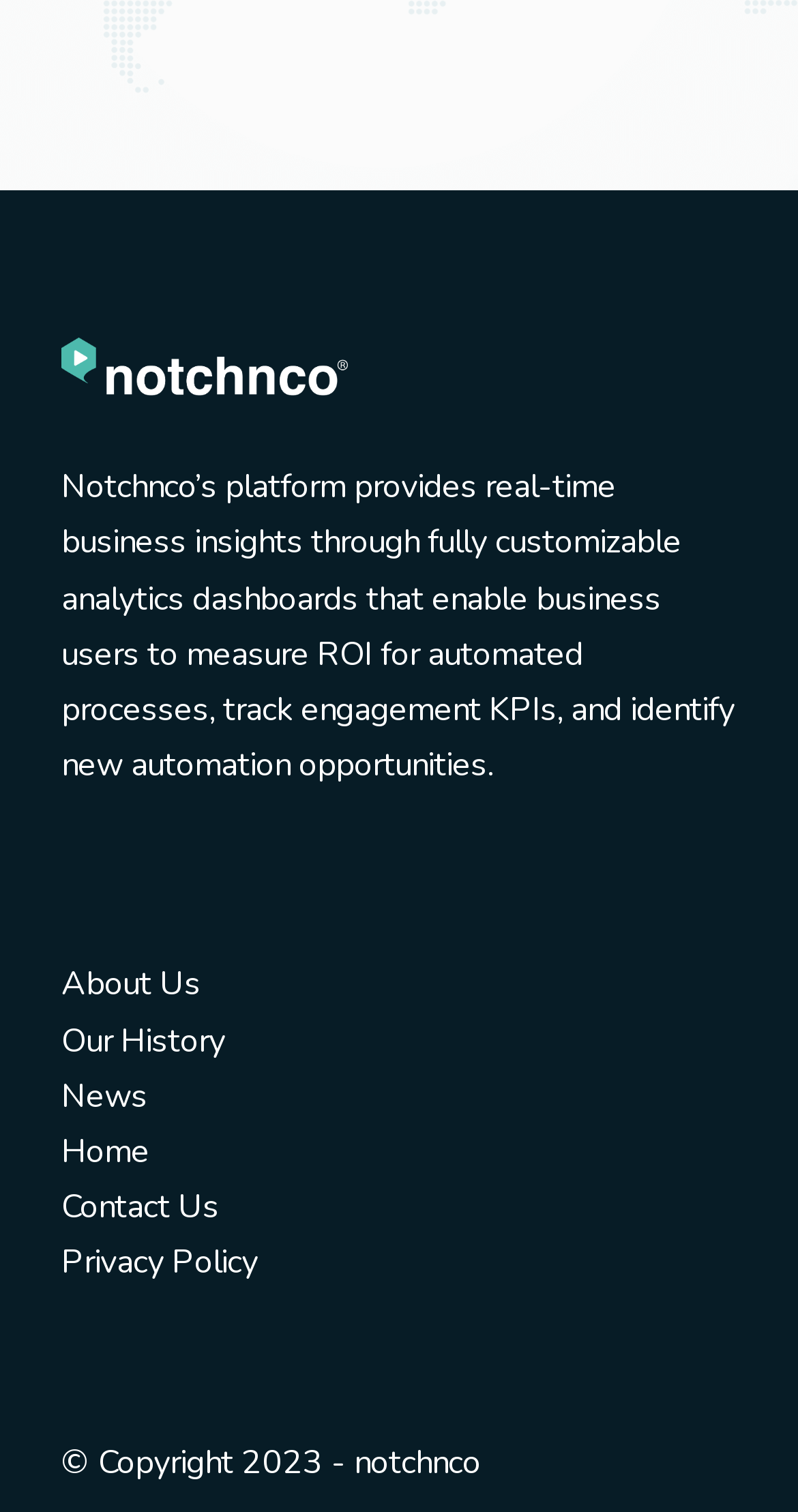Extract the bounding box coordinates of the UI element described by: "Home". The coordinates should include four float numbers ranging from 0 to 1, e.g., [left, top, right, bottom].

[0.077, 0.855, 0.187, 0.885]